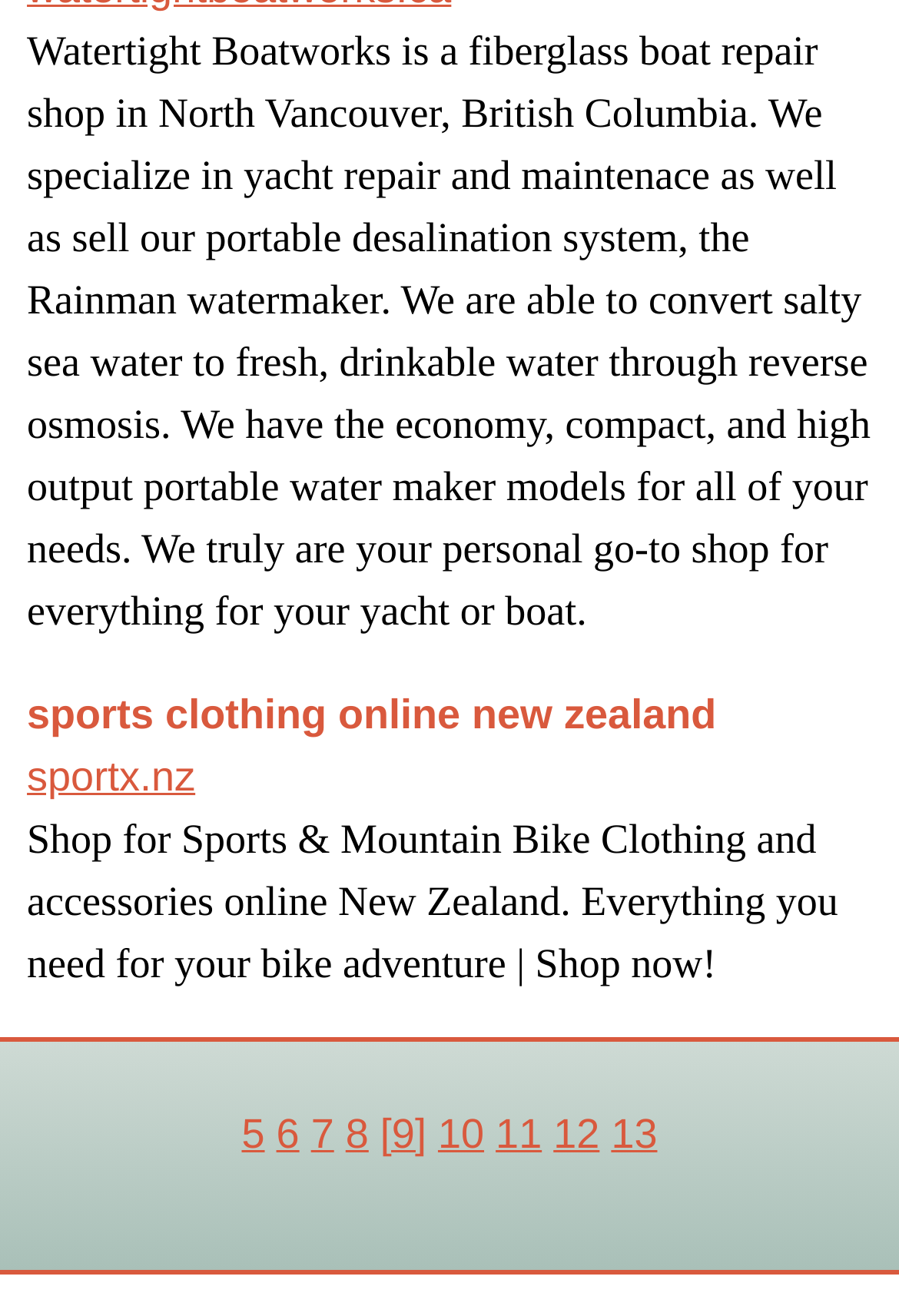What is the purpose of the Rainman watermaker?
Utilize the image to construct a detailed and well-explained answer.

According to the StaticText element with the OCR text 'We are able to convert salty sea water to fresh, drinkable water through reverse osmosis...', the Rainman watermaker is used to convert salty sea water to fresh, drinkable water.